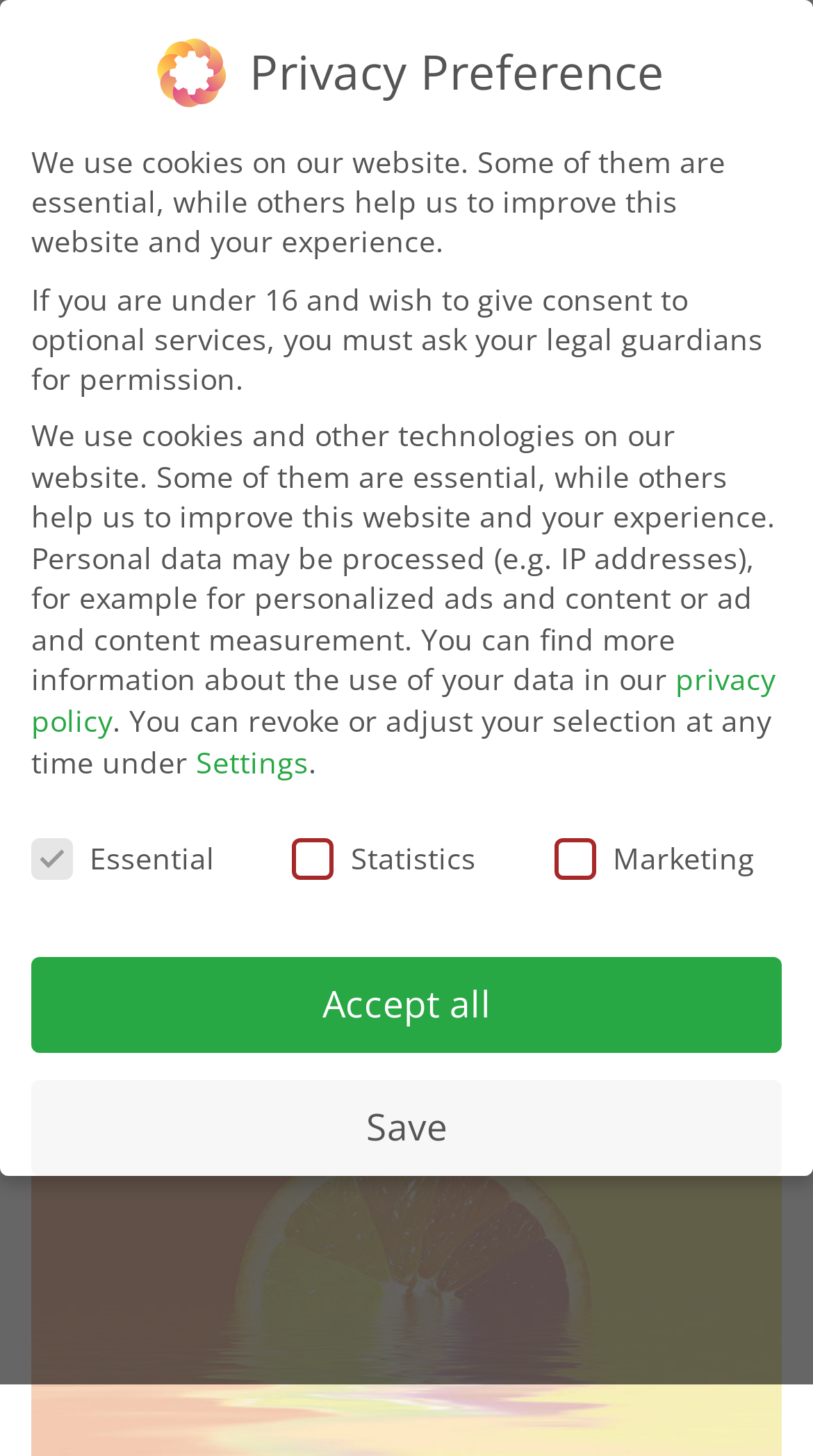Given the description: "Accept all", determine the bounding box coordinates of the UI element. The coordinates should be formatted as four float numbers between 0 and 1, [left, top, right, bottom].

[0.038, 0.657, 0.962, 0.723]